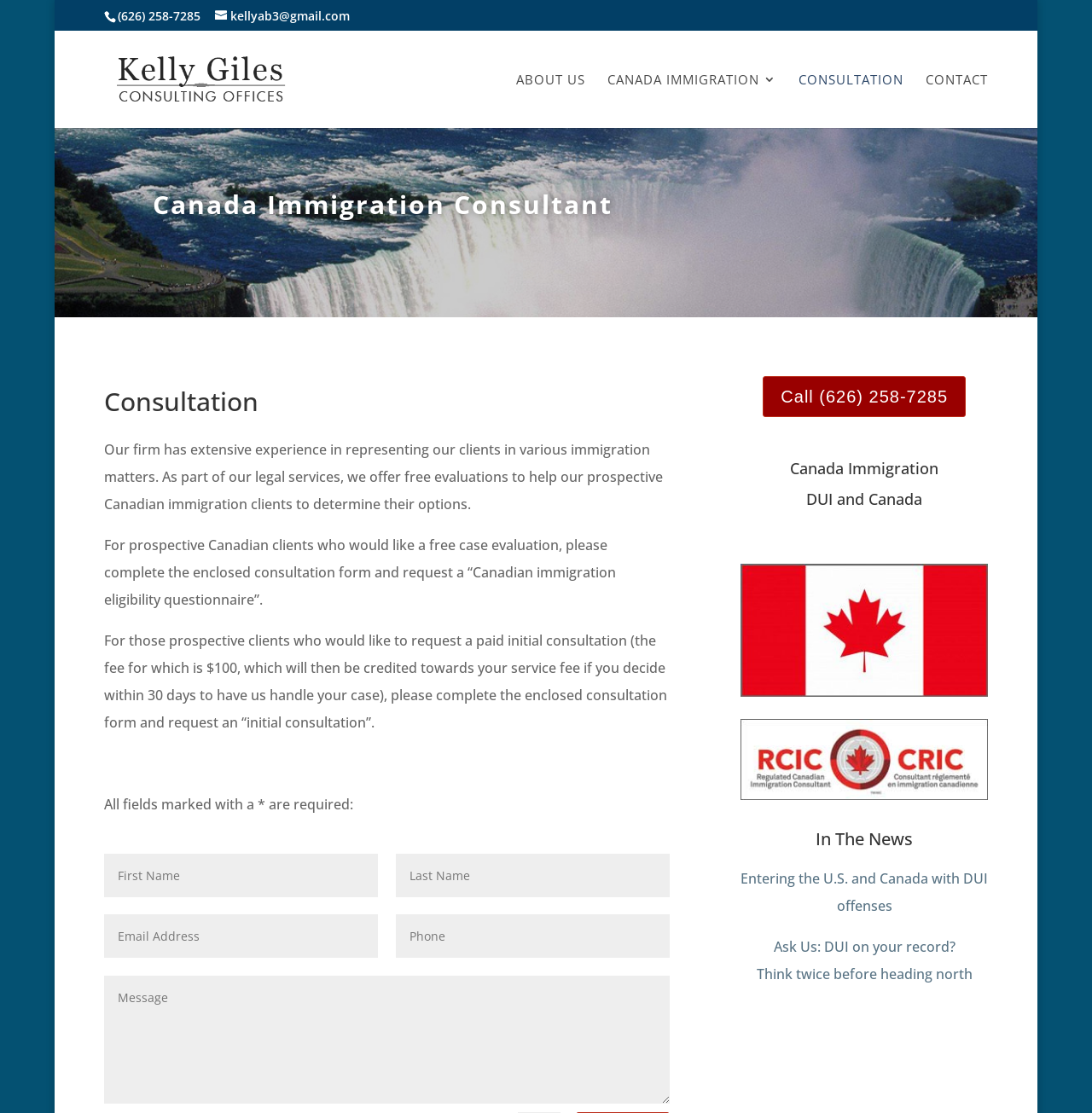Based on the description "name="et_pb_contact_first_name_1" placeholder="First Name"", find the bounding box of the specified UI element.

[0.095, 0.767, 0.346, 0.806]